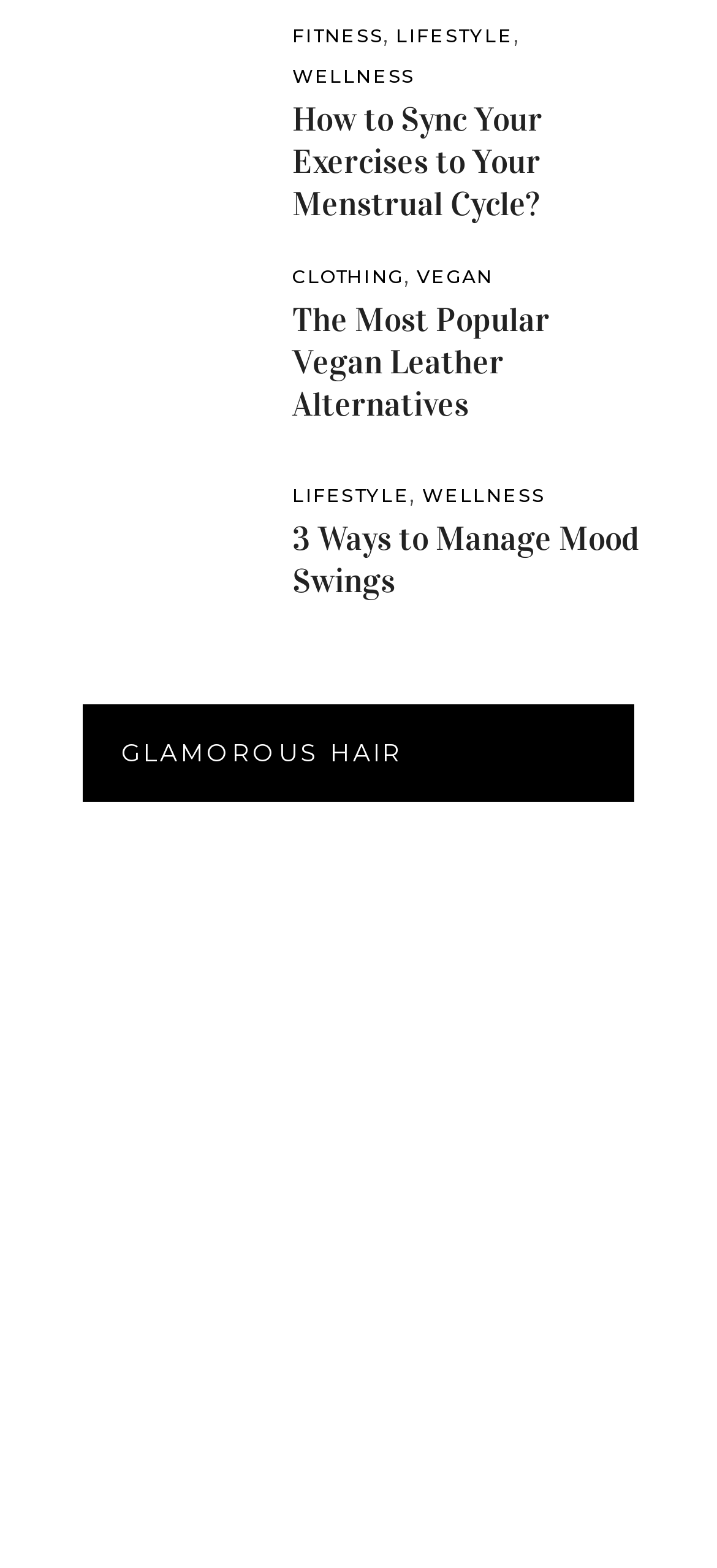Find the bounding box coordinates of the clickable area required to complete the following action: "read about How to Sync Your Exercises to Your Menstrual Cycle".

[0.408, 0.063, 0.892, 0.144]